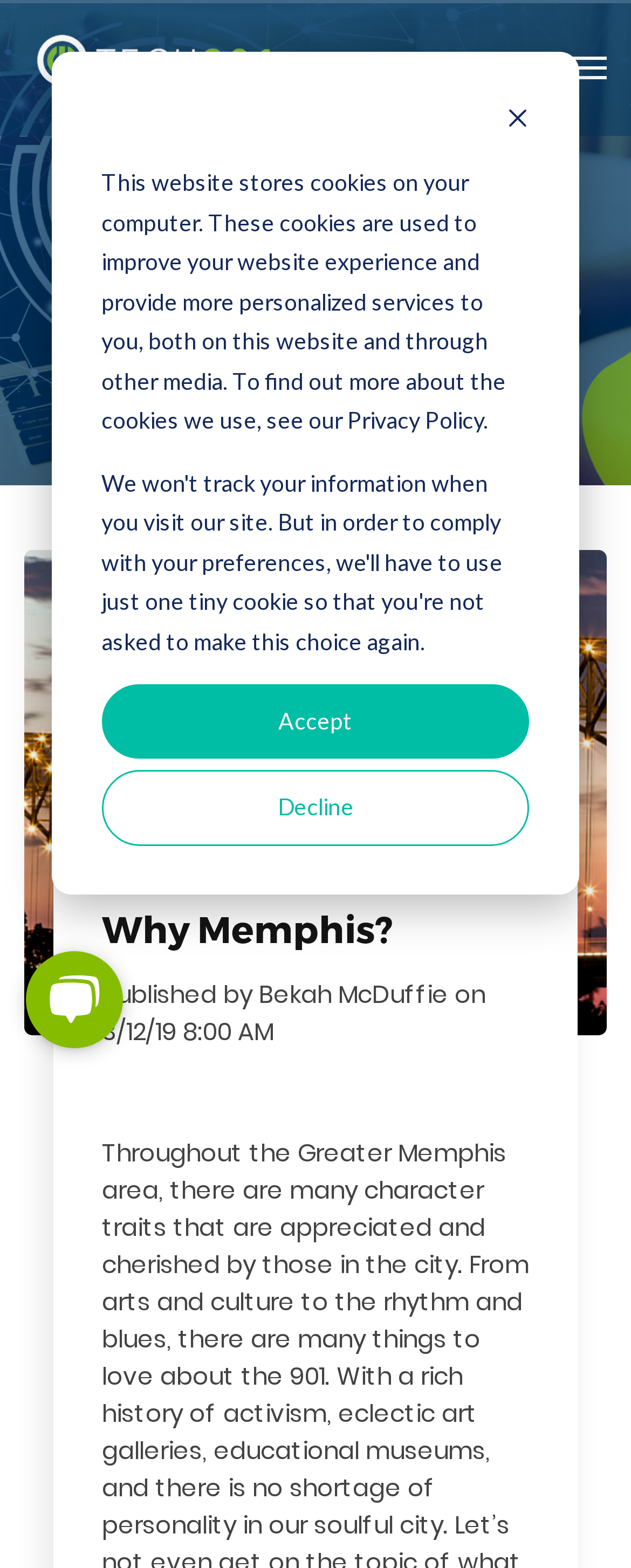Find the bounding box coordinates of the clickable area that will achieve the following instruction: "Open the chat widget".

[0.0, 0.586, 0.256, 0.685]